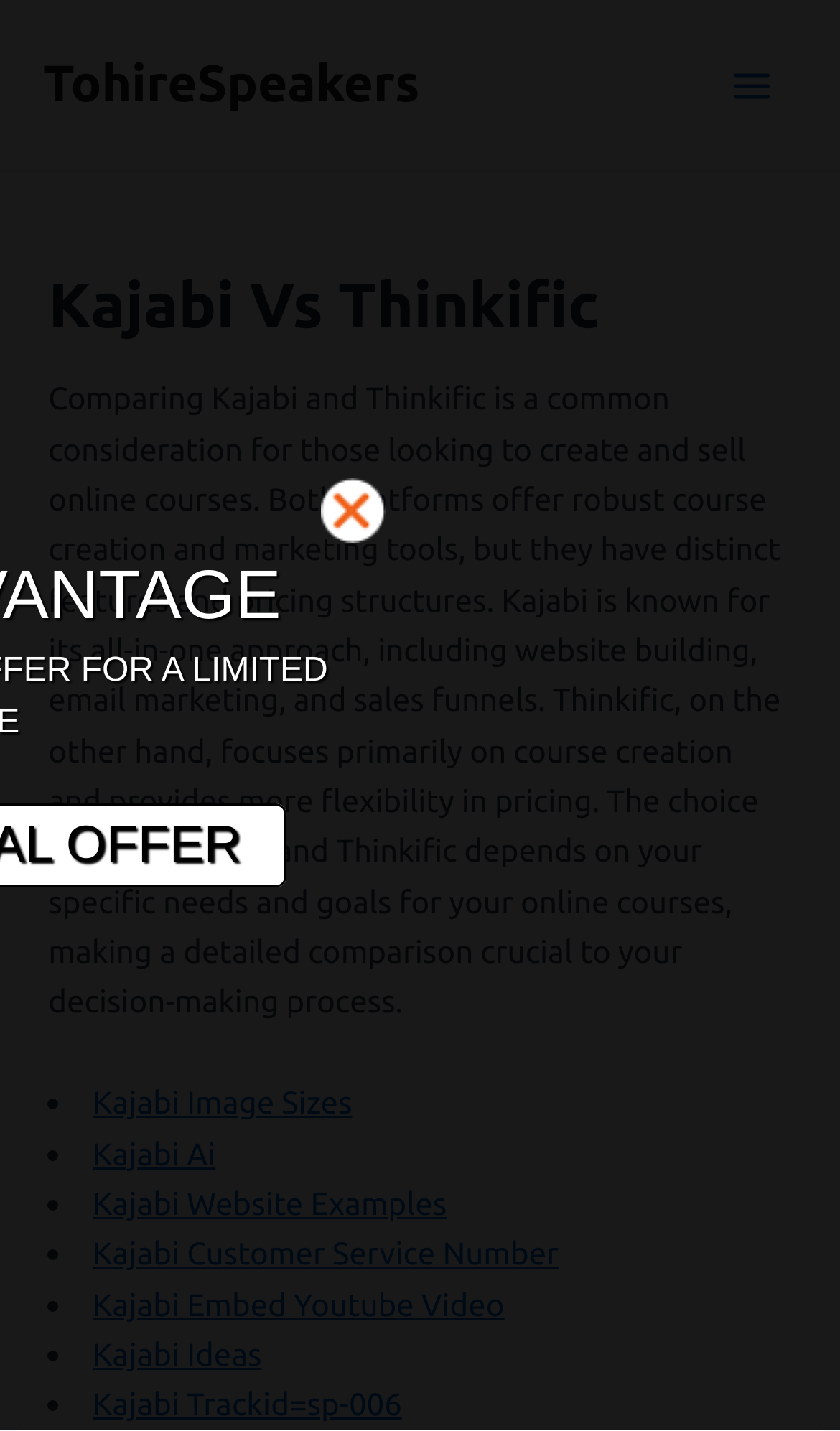Answer the following in one word or a short phrase: 
What is the main topic of this webpage?

Kajabi vs Thinkific